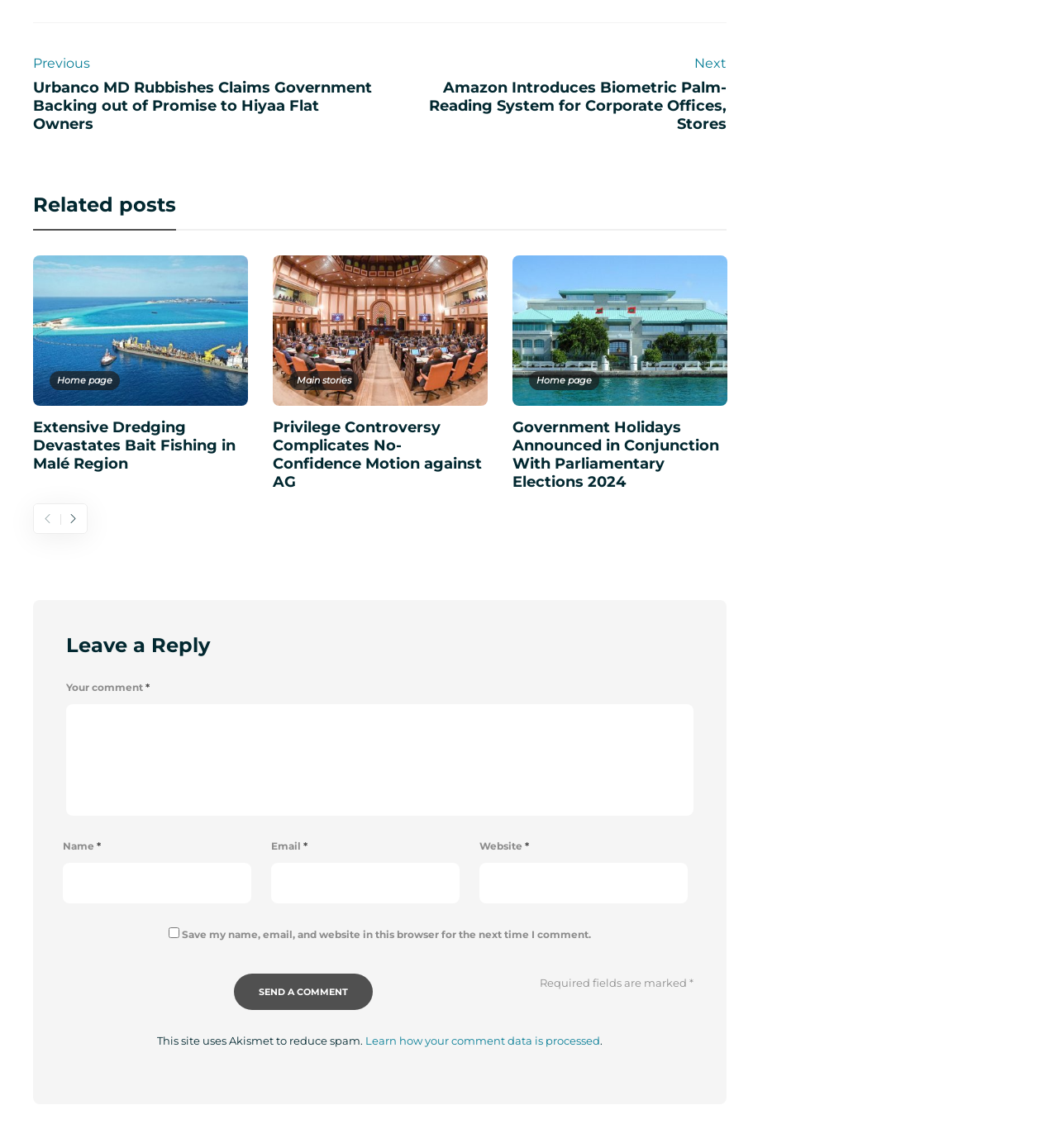Locate the bounding box coordinates of the clickable part needed for the task: "Select the first option from the 'Related posts' dropdown".

[0.02, 0.217, 0.246, 0.416]